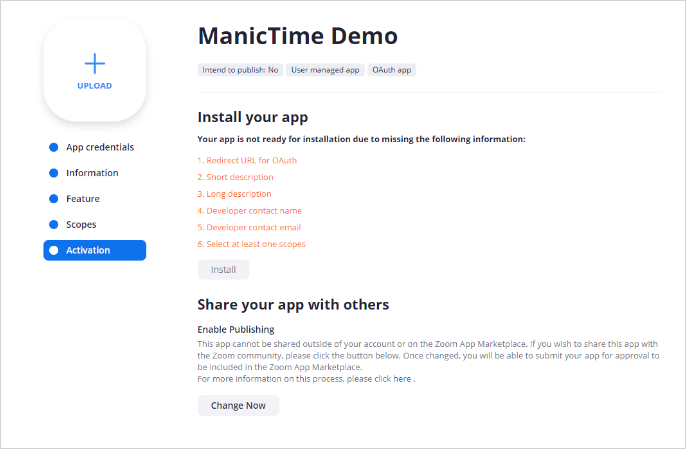How many items are listed as essential information? Observe the screenshot and provide a one-word or short phrase answer.

6